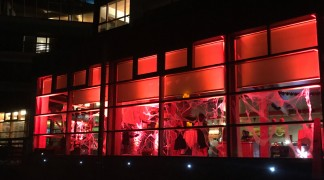Please respond to the question with a concise word or phrase:
What is the tone of the party props?

playful